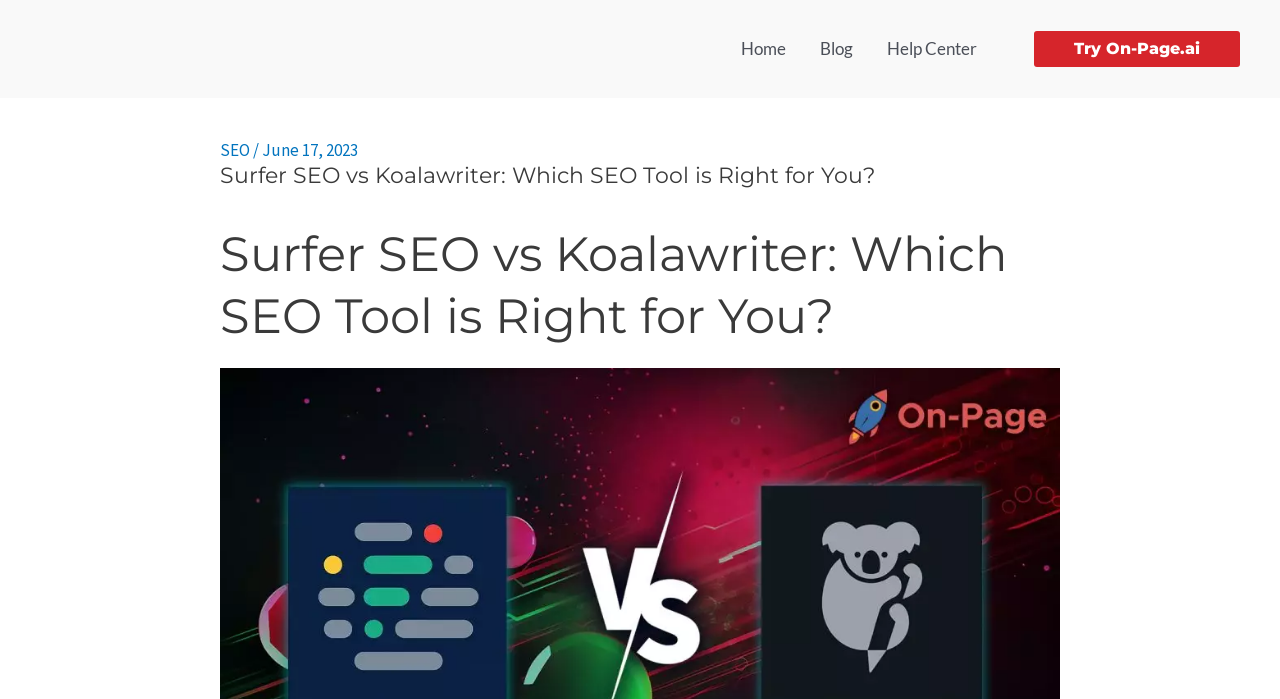Use a single word or phrase to respond to the question:
When was the article published?

June 17, 2023